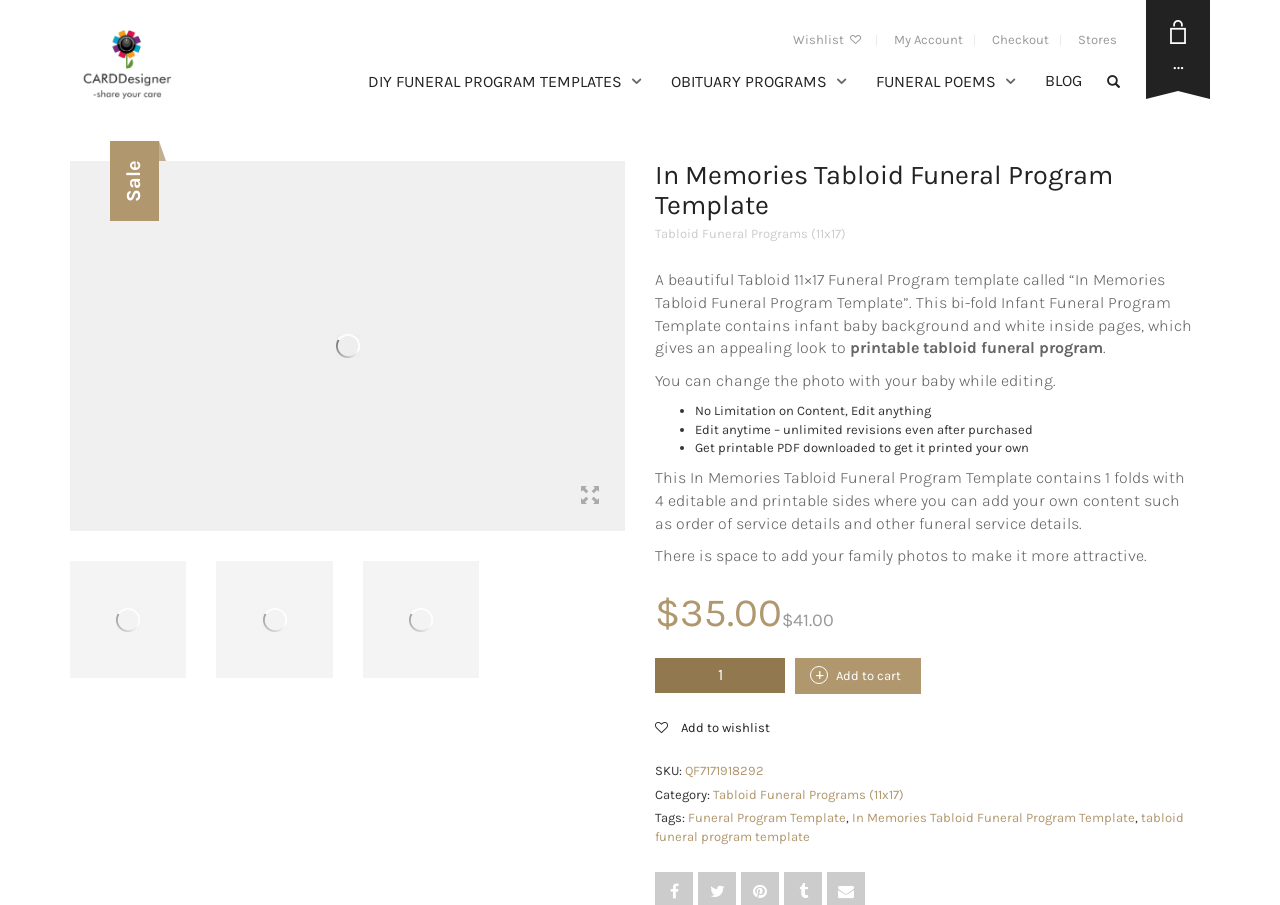How many folds does the funeral program template have?
Based on the image, provide a one-word or brief-phrase response.

1